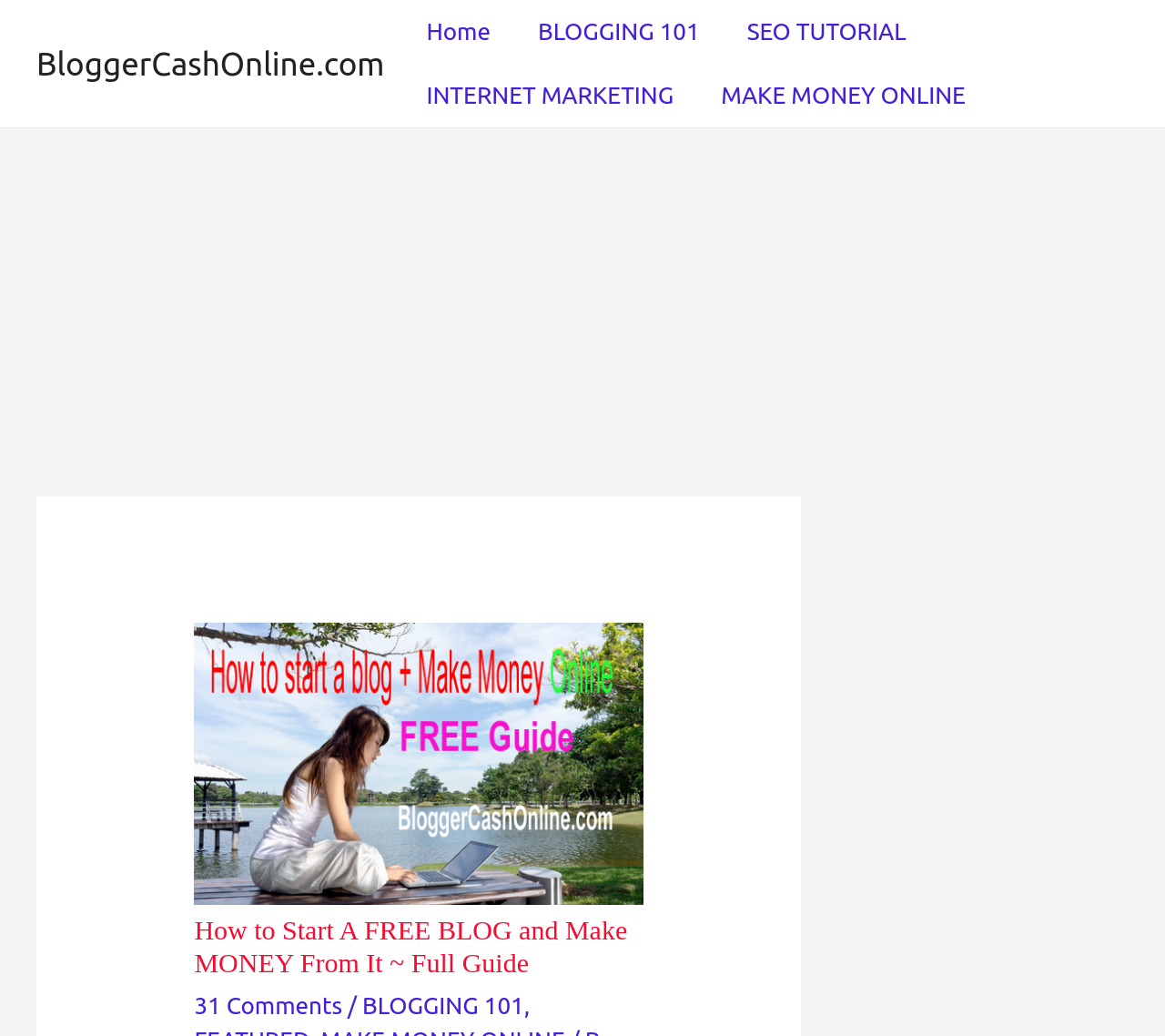Please identify the bounding box coordinates of the element's region that needs to be clicked to fulfill the following instruction: "check the SEO tutorial". The bounding box coordinates should consist of four float numbers between 0 and 1, i.e., [left, top, right, bottom].

[0.621, 0.0, 0.798, 0.062]